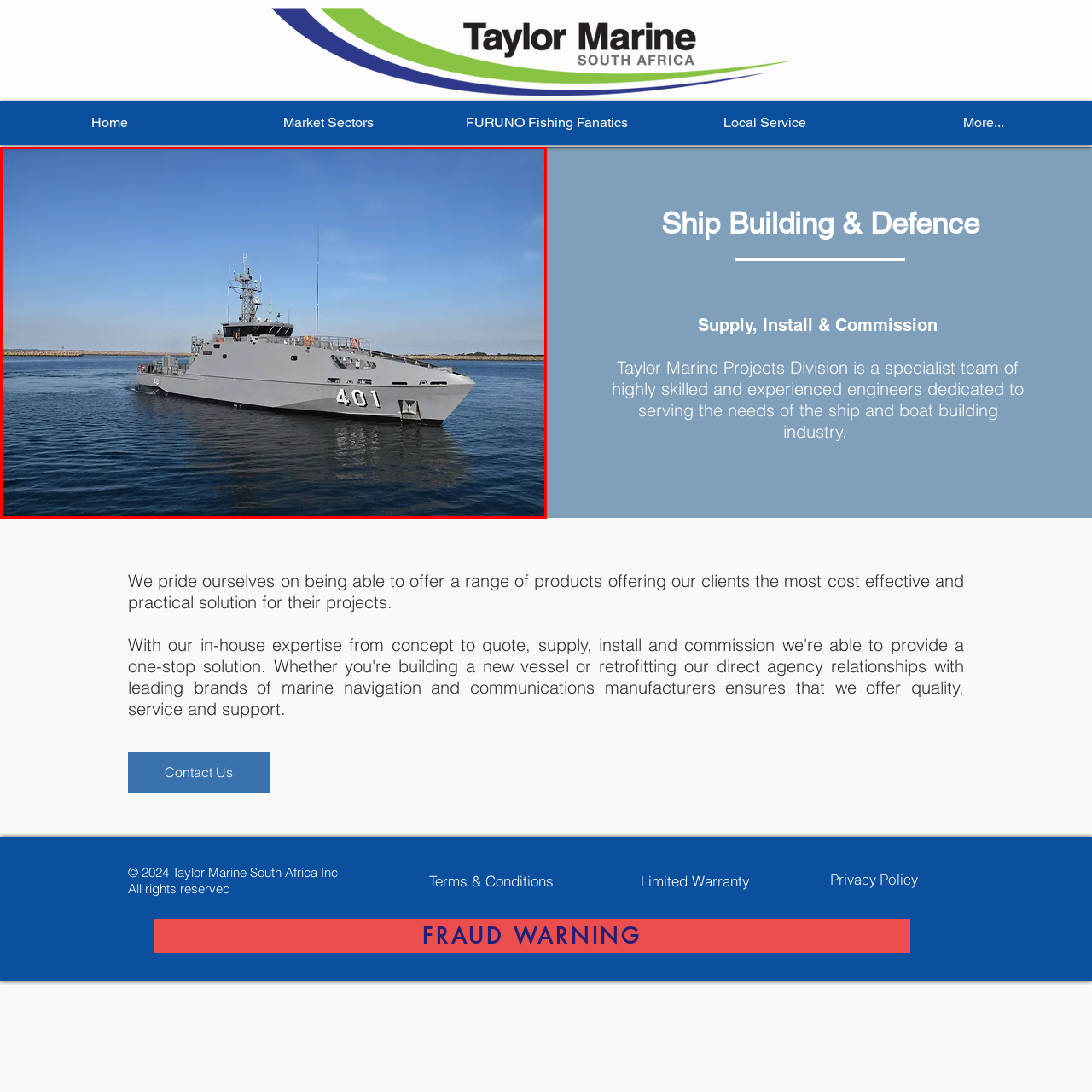What is visible in the background of the image?
Analyze the image enclosed by the red bounding box and reply with a one-word or phrase answer.

A distant landmass